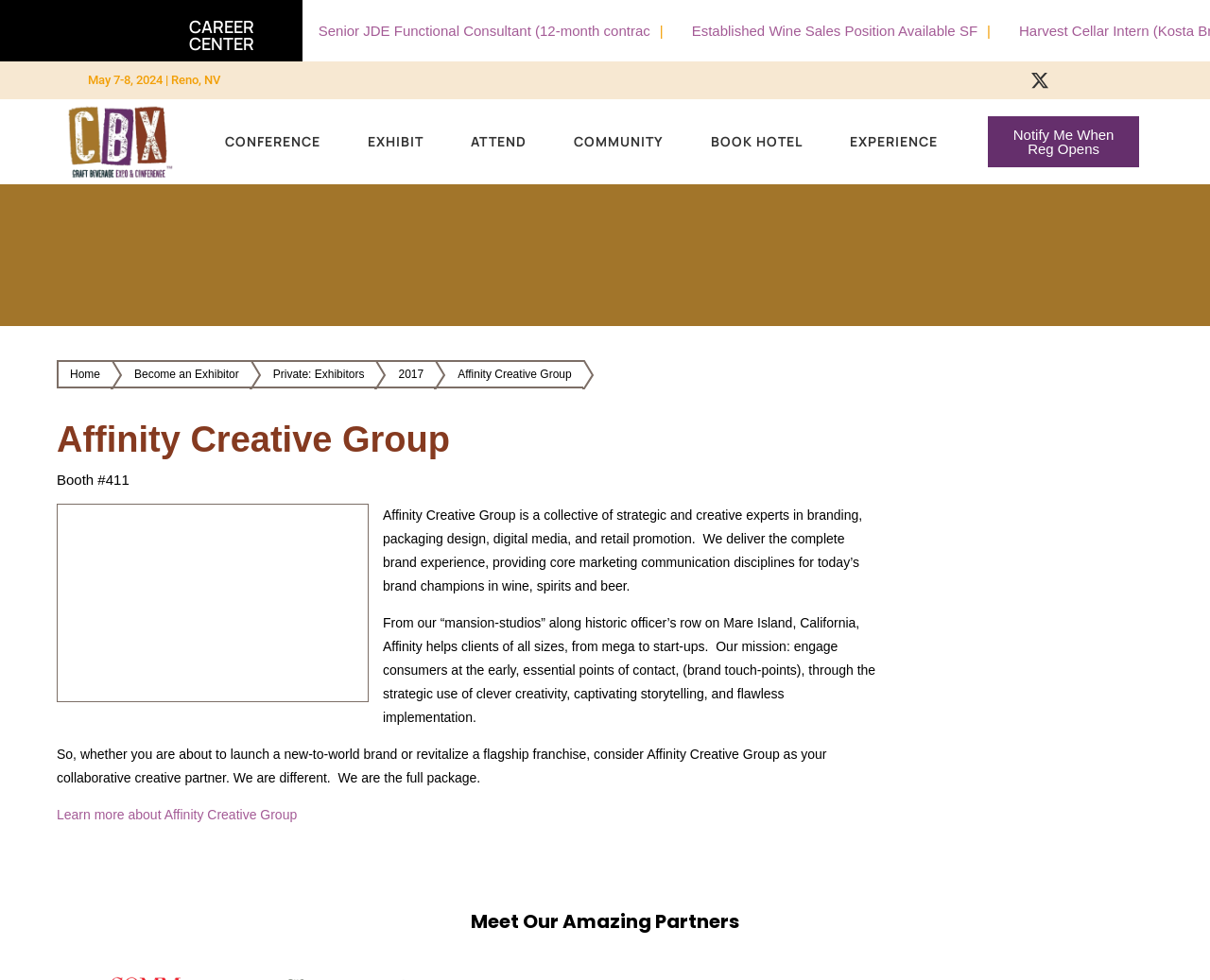Provide an in-depth caption for the webpage.

The webpage is about Affinity Creative Group, a company that specializes in branding, packaging design, digital media, and retail promotion for the wine, spirits, and beer industries. At the top of the page, there is a heading that reads "CAREER CENTER" followed by three links to job postings: "Senior JDE Functional Consultant (12-month contract)", "Established Wine Sales Position Available SF", and "Harvest Cellar Intern (Kosta Browne)".

Below the job postings, there is a static text that reads "May 7-8, 2024 | Reno, NV", which appears to be a date and location for an event. To the right of this text, there are three social media links: "Facebook", "Instagram", and "Linkedin", each accompanied by an image.

Further down the page, there is a link to "Craft Beverage Expo" with an accompanying image. Below this link, there are six links in a row: "CONFERENCE", "EXHIBIT", "ATTEND", "COMMUNITY", "BOOK HOTEL", and "EXPERIENCE". These links appear to be related to the Craft Beverage Expo event.

On the left side of the page, there is a main section that contains an article with a layout table. The table has several links, including "Home", "Become an Exhibitor", "Private: Exhibitors", and "2017". There is also a heading that reads "Affinity Creative Group" and a static text that reads "Booth #411". Below this, there is a paragraph of text that describes Affinity Creative Group's services and mission.

The page also features a heading that reads "Meet Our Amazing Partners" at the very bottom.